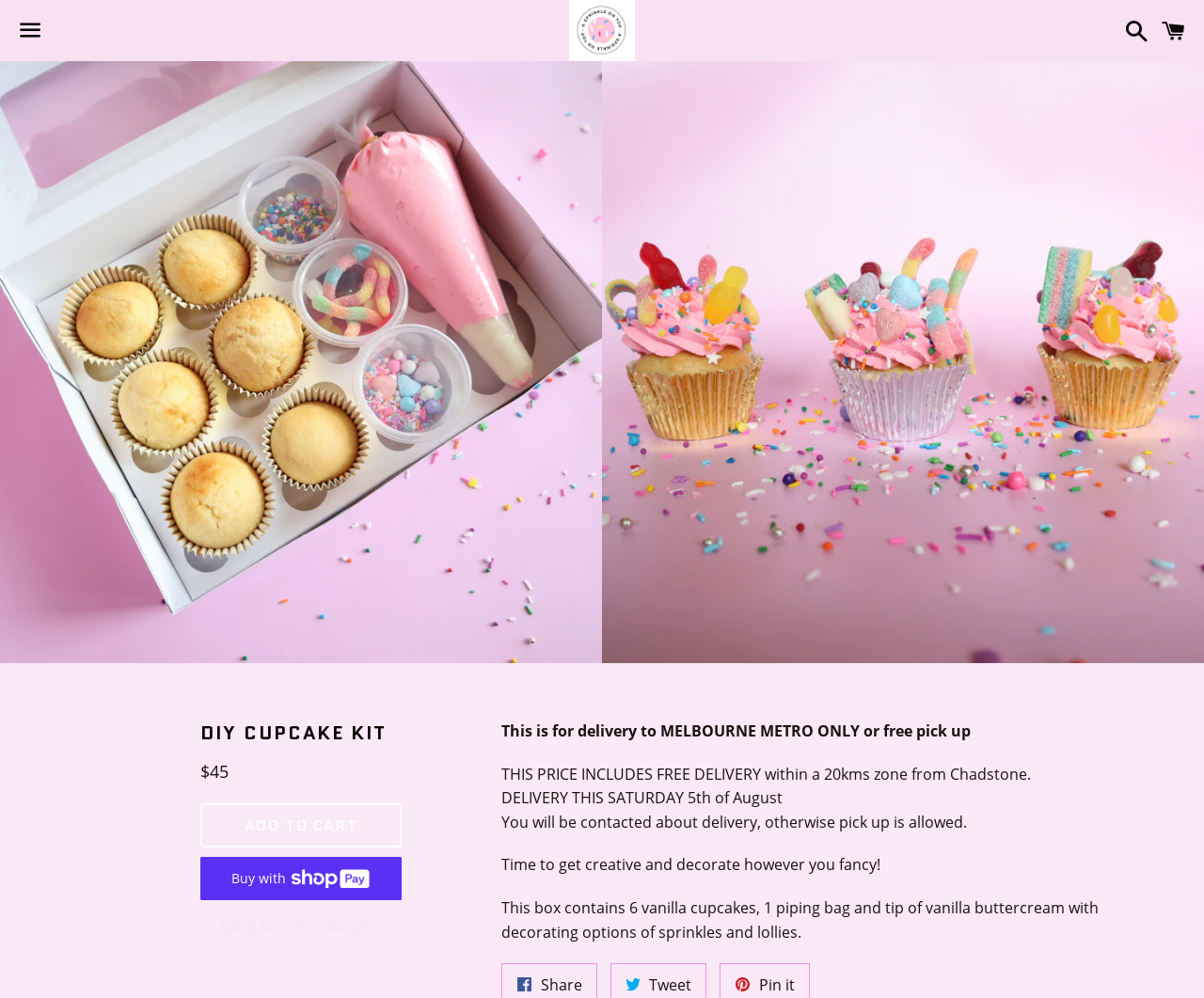Please give a short response to the question using one word or a phrase:
Is delivery available for this product?

Yes, within 20kms of Chadstone